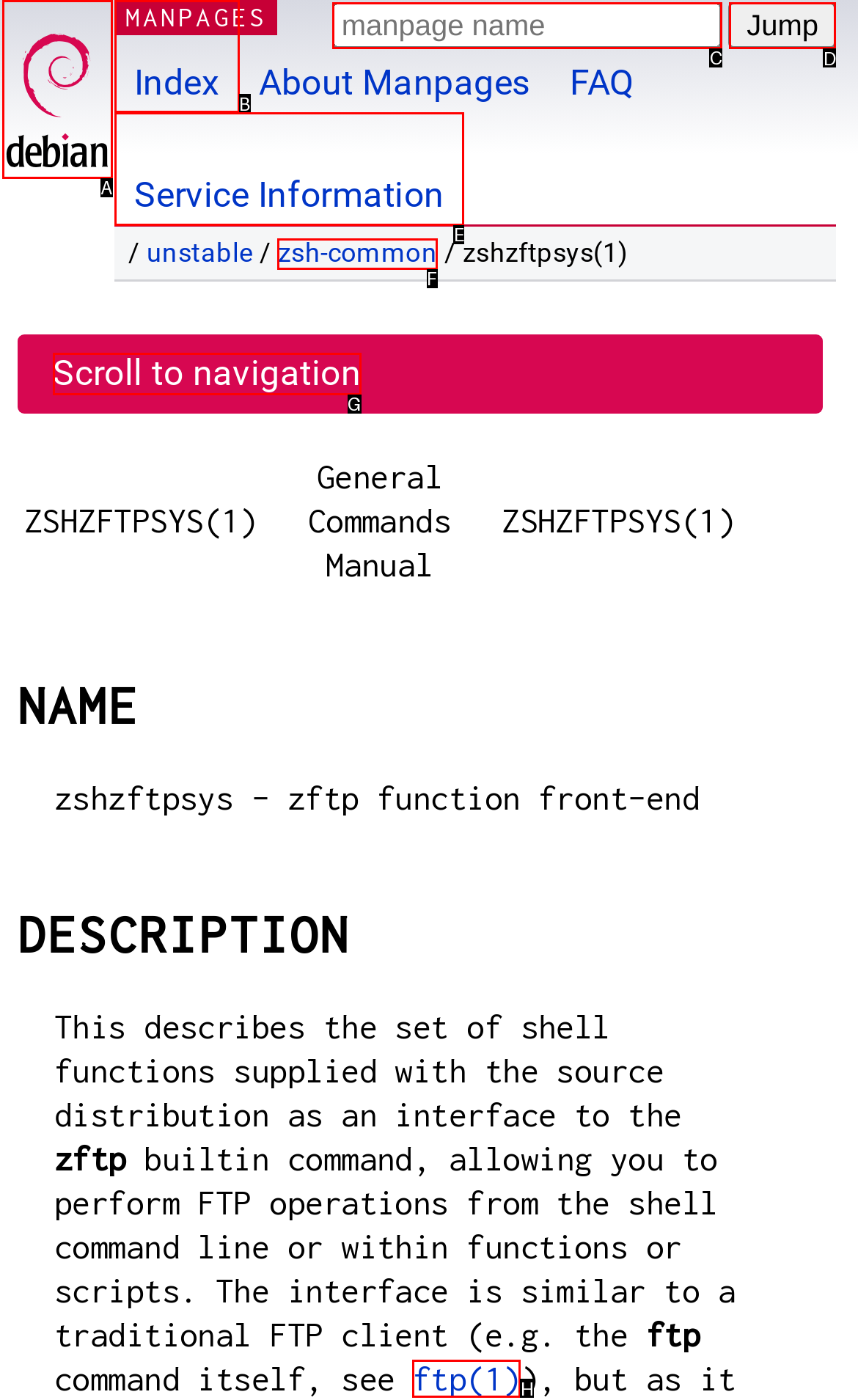Point out the correct UI element to click to carry out this instruction: Jump to the manpage
Answer with the letter of the chosen option from the provided choices directly.

D